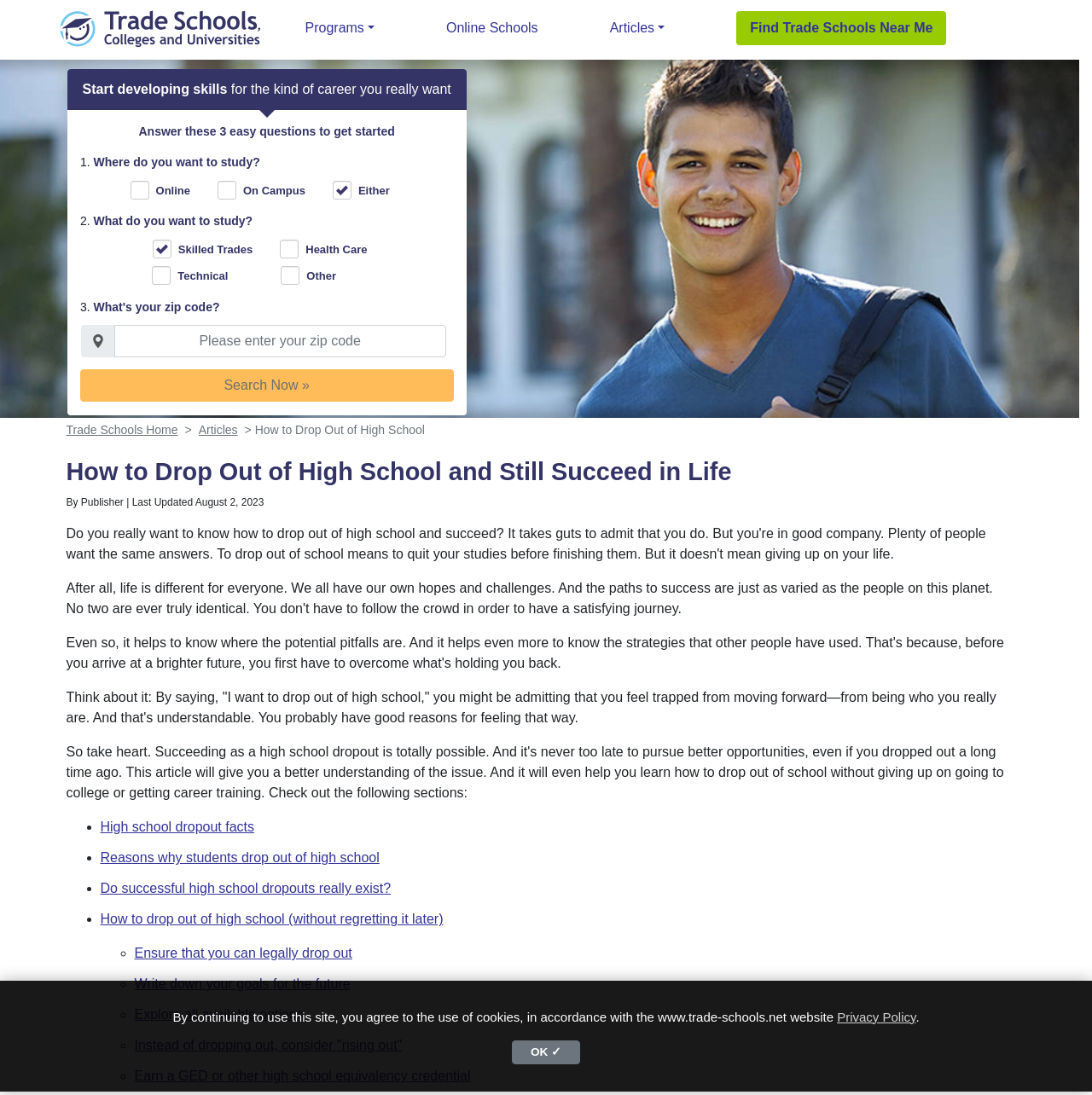How many options are available for 'What do you want to study?'
Could you answer the question in a detailed manner, providing as much information as possible?

I found a series of StaticText elements with the text 'Skilled Trades', 'Health Care', 'Technical', and 'Other' at coordinates [0.163, 0.222, 0.231, 0.234], [0.28, 0.222, 0.336, 0.234], [0.163, 0.246, 0.209, 0.258], and [0.281, 0.246, 0.308, 0.258] respectively. These options are related to the question 'What do you want to study?' and there are 4 options in total.